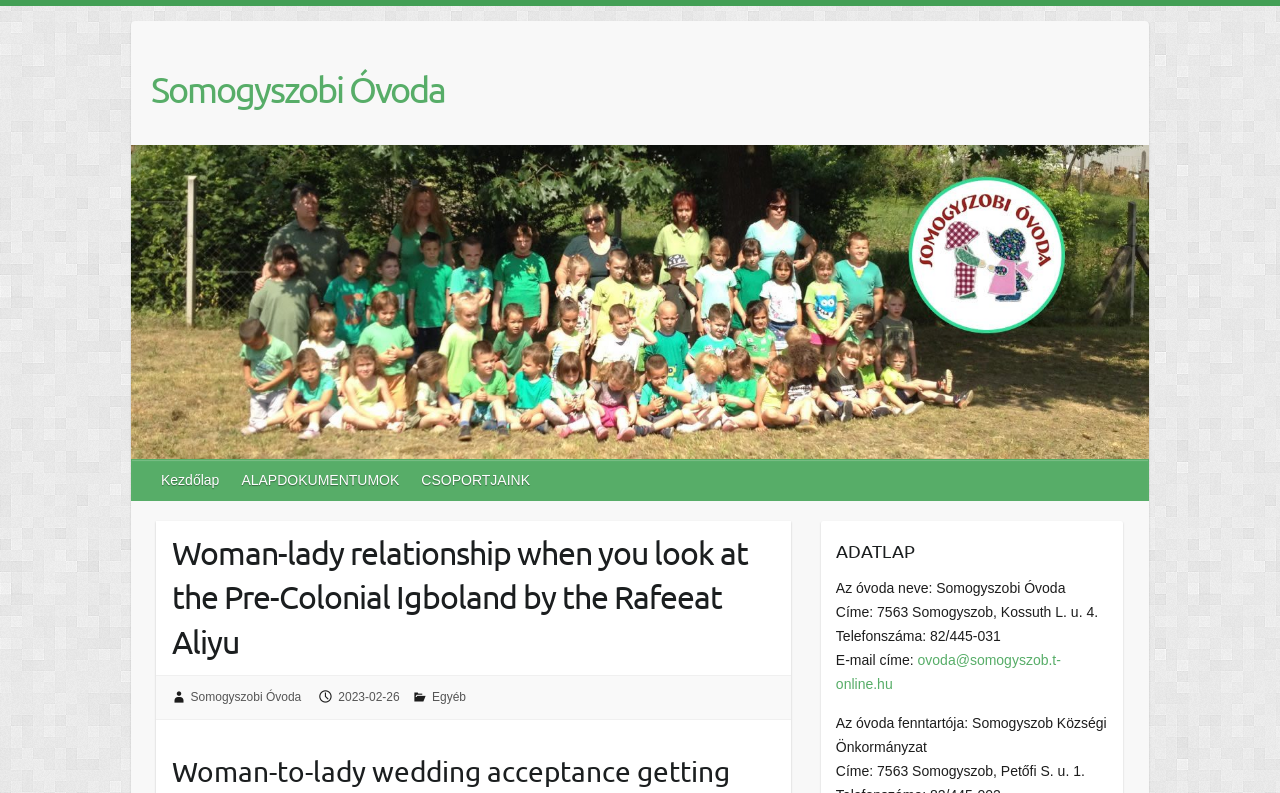Please specify the bounding box coordinates for the clickable region that will help you carry out the instruction: "Send an email to the óvoda".

[0.653, 0.822, 0.829, 0.872]